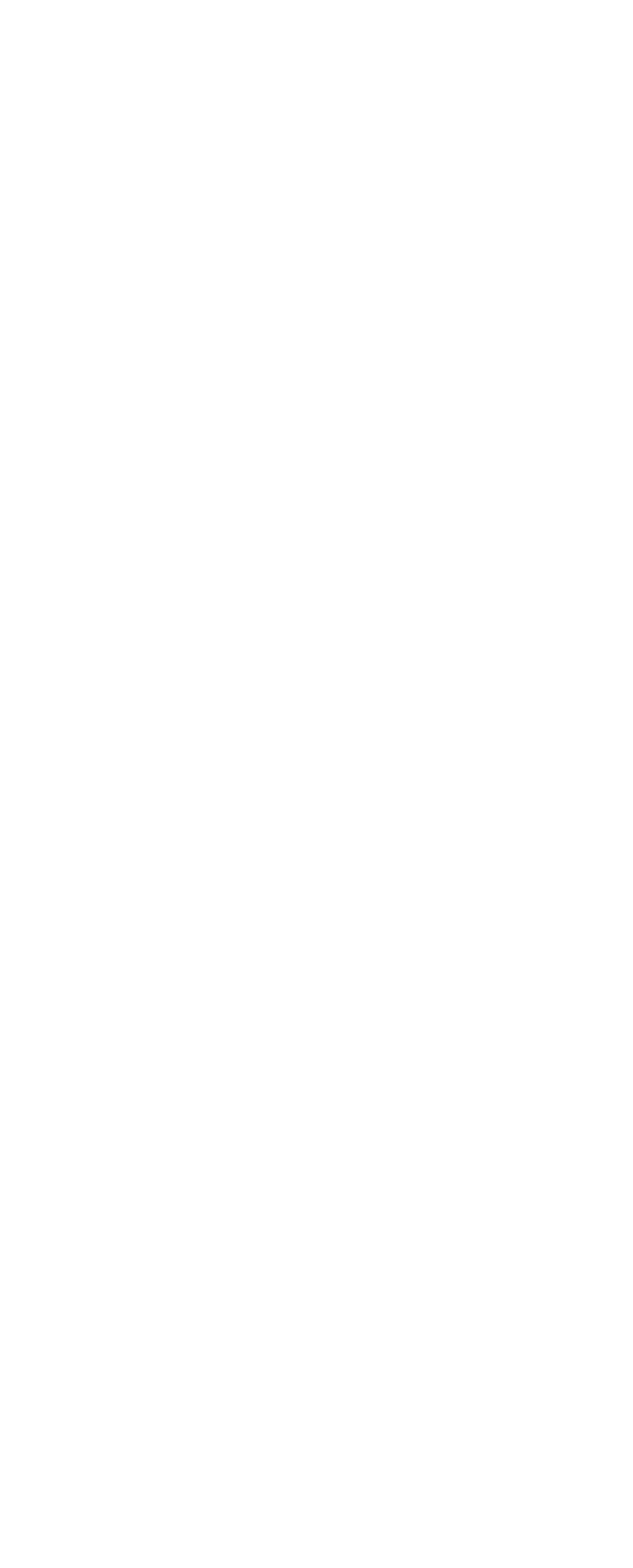Where did the author teach magazine writing?
Please describe in detail the information shown in the image to answer the question.

The text mentions 'teaching magazine writing at Tampere University' which indicates the location where the author taught magazine writing.